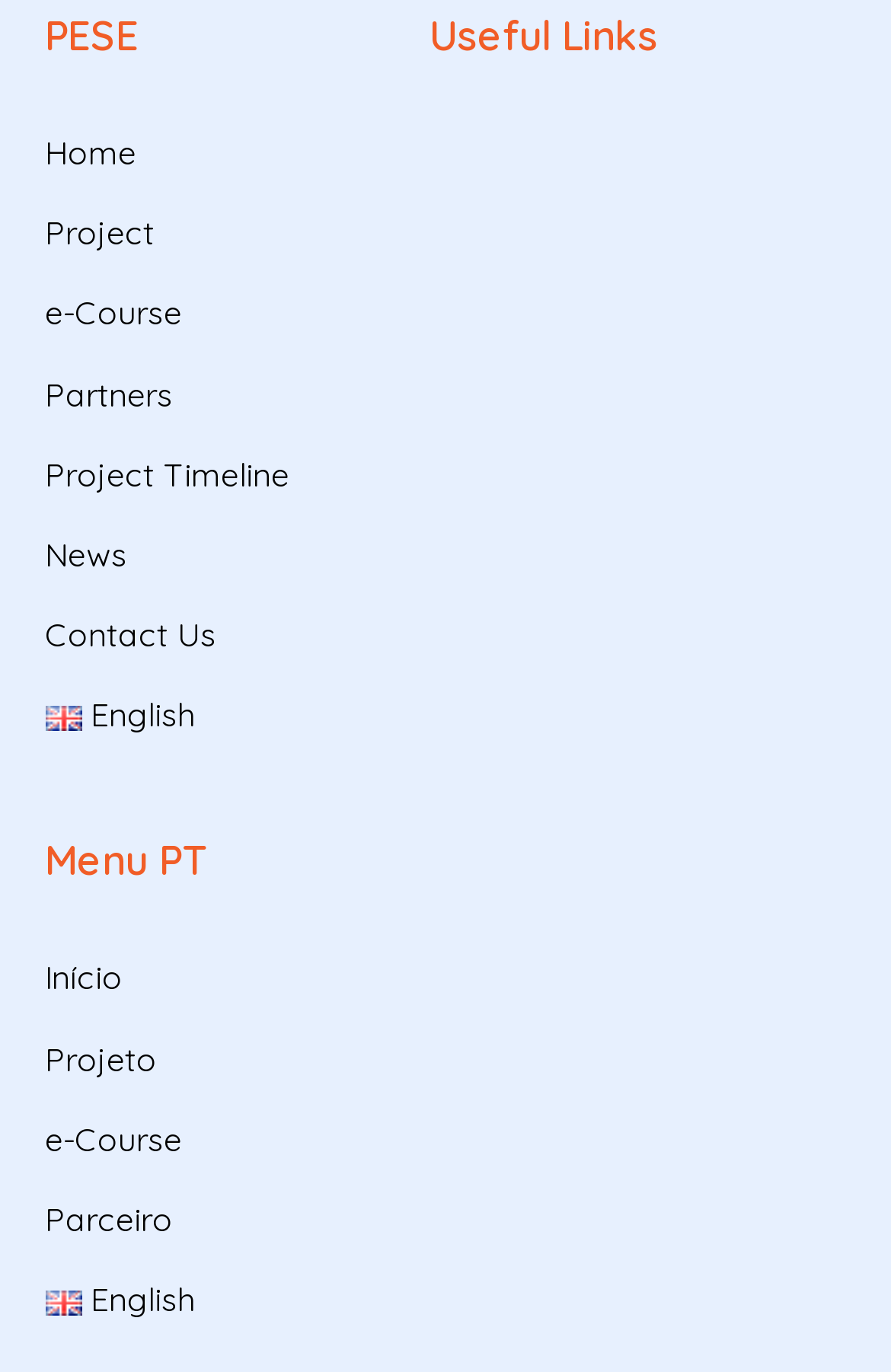Locate the bounding box coordinates of the element that should be clicked to fulfill the instruction: "switch to English".

[0.05, 0.507, 0.22, 0.537]